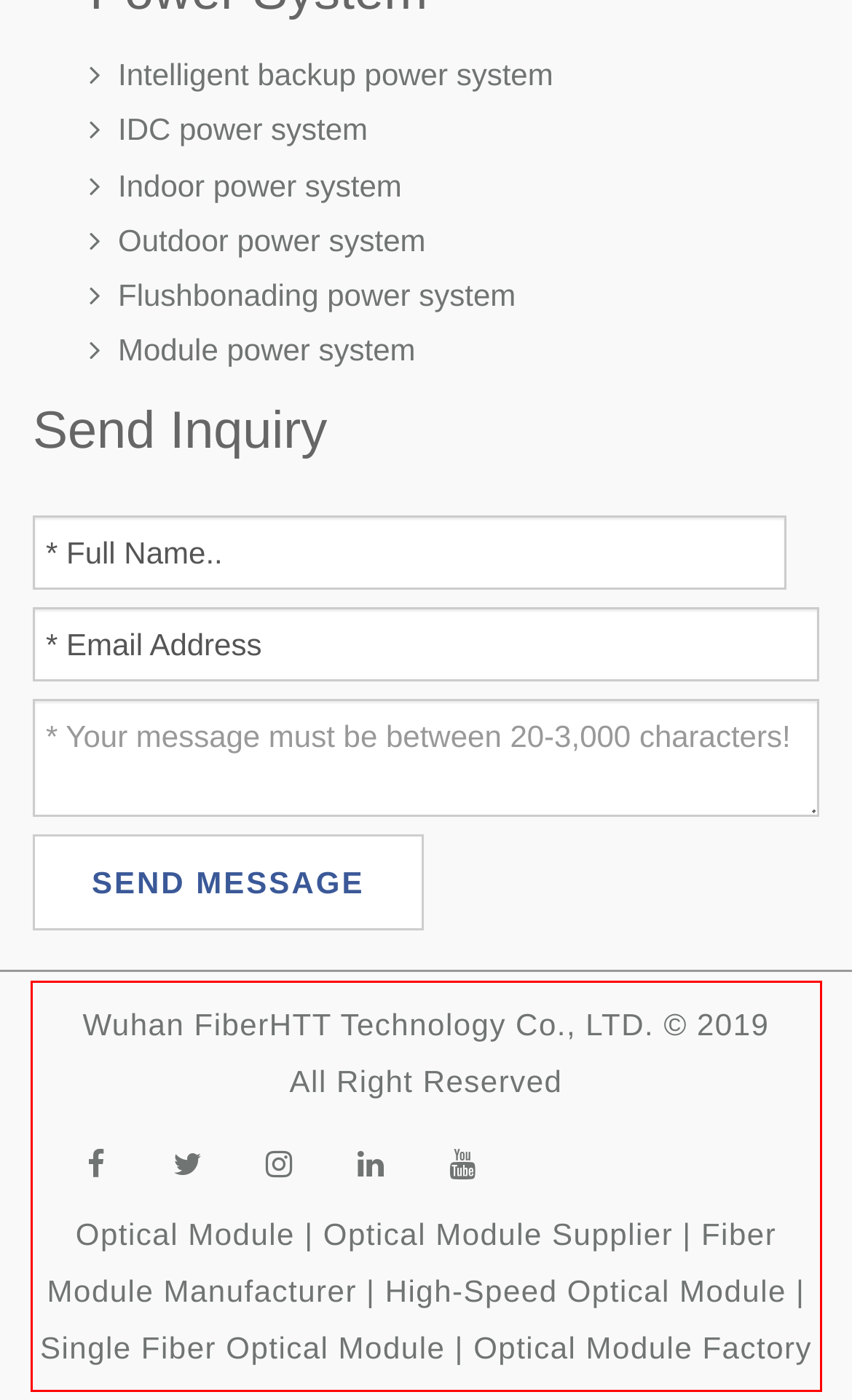Using the provided screenshot of a webpage, recognize the text inside the red rectangle bounding box by performing OCR.

Optical Module | Optical Module Supplier | Fiber Module Manufacturer | High-Speed Optical Module | Single Fiber Optical Module | Optical Module Factory